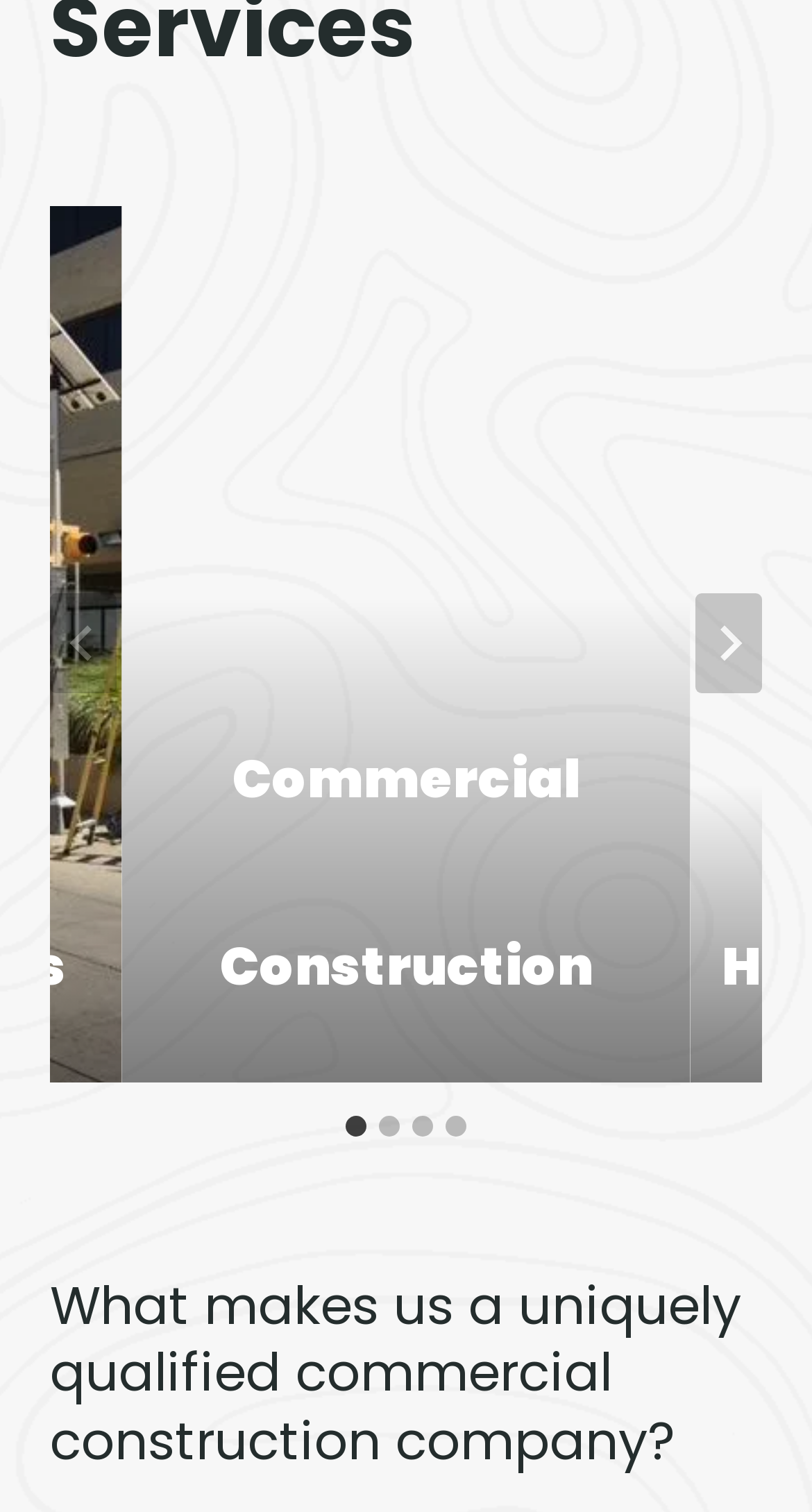Please determine the bounding box coordinates for the UI element described as: "aria-label="Next slide"".

[0.856, 0.393, 0.938, 0.459]